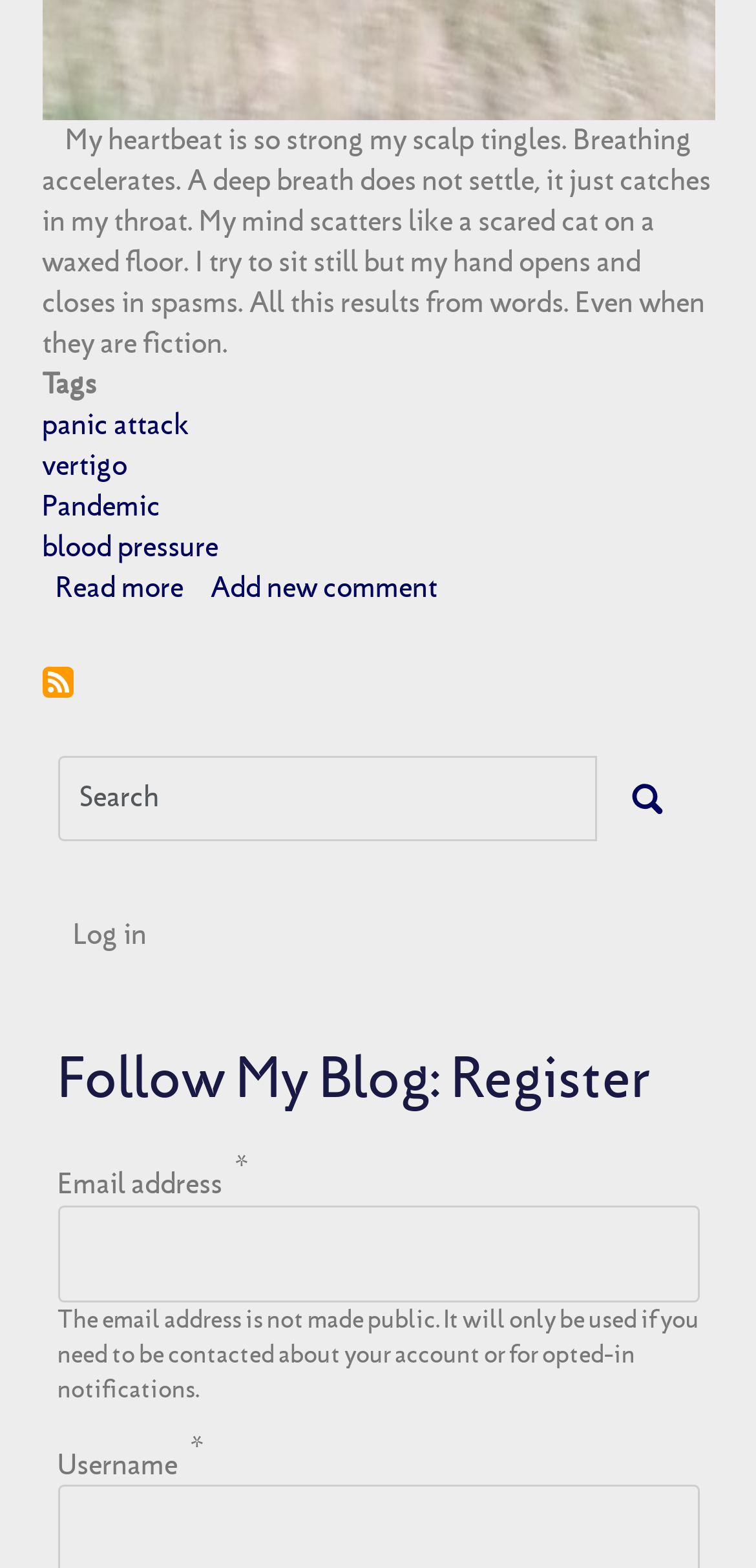Provide a short answer using a single word or phrase for the following question: 
What is the bounding box coordinate of the searchbox?

[0.076, 0.482, 0.788, 0.536]